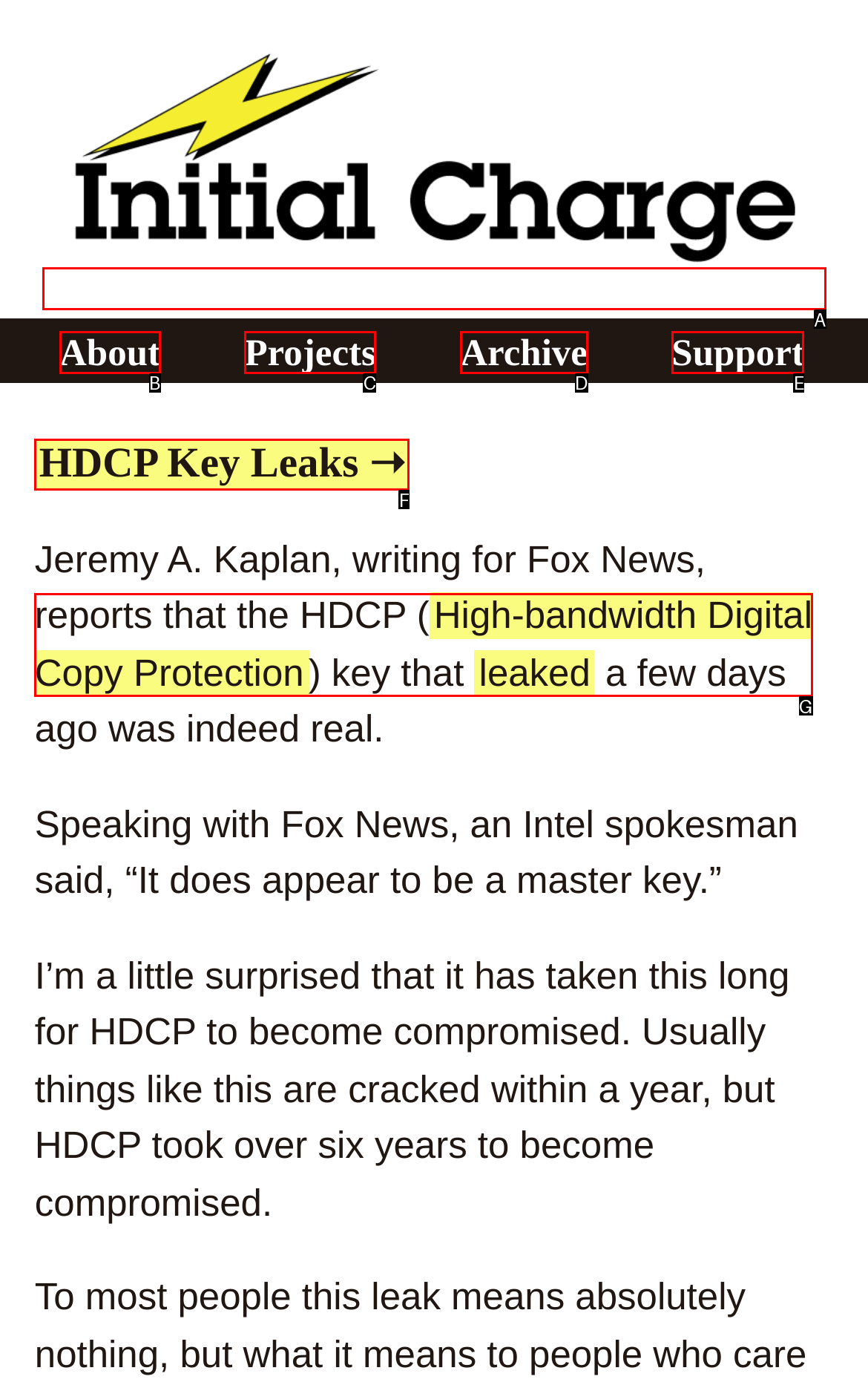Choose the letter of the UI element that aligns with the following description: alt="Initial Charge"
State your answer as the letter from the listed options.

A